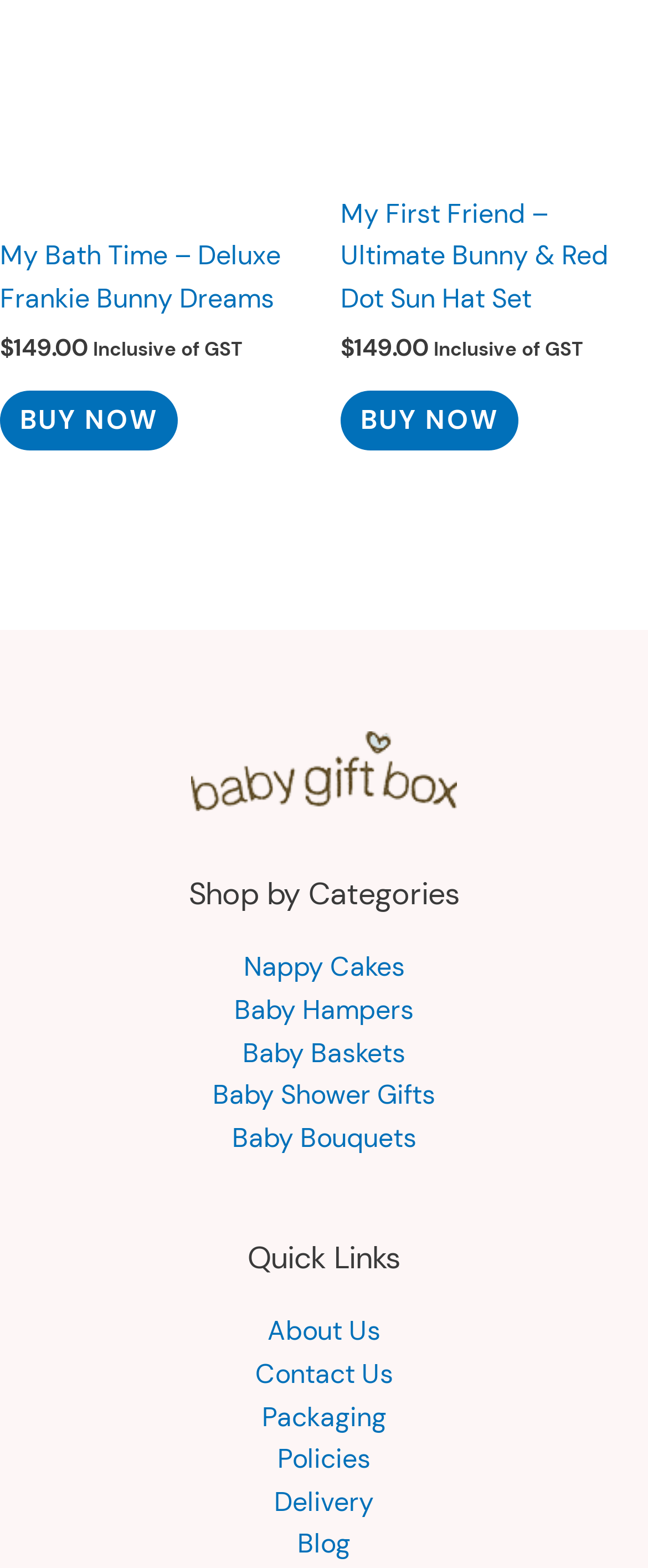Please specify the bounding box coordinates of the clickable section necessary to execute the following command: "View My First Friend – Ultimate Bunny & Red Dot Sun Hat Set".

[0.526, 0.123, 1.0, 0.212]